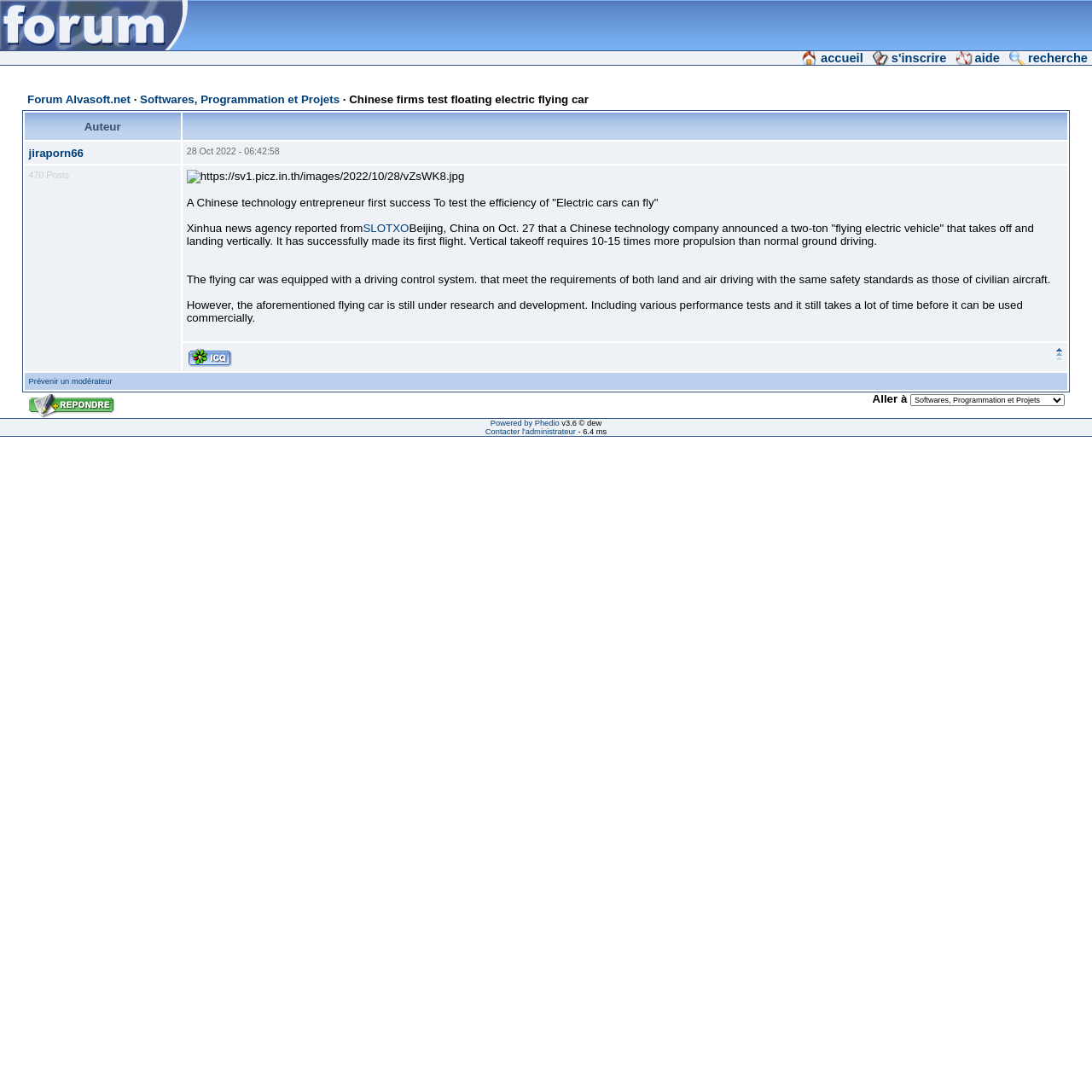What is the purpose of the driving control system in the flying car?
Provide an in-depth and detailed explanation in response to the question.

I inferred this answer by reading the text of the forum post, which mentions that the flying car 'has a driving control system that meet the requirements of both land and air driving with the same safety standards as those of civilian aircraft'.